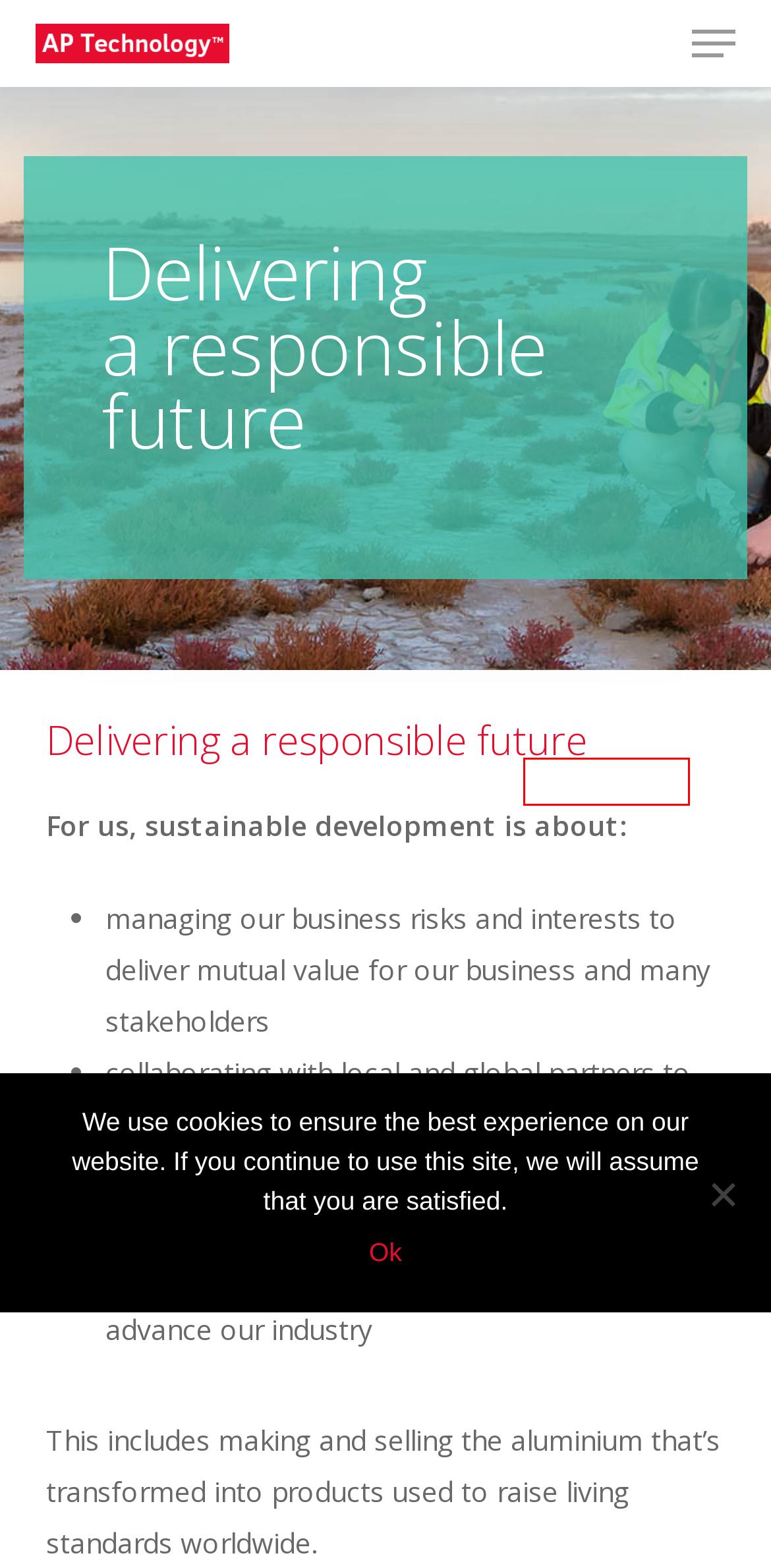Examine the screenshot of a webpage with a red rectangle bounding box. Select the most accurate webpage description that matches the new webpage after clicking the element within the bounding box. Here are the candidates:
A. MAX - AP Technology - Rio Tinto
B. About us - AP Technology - Rio Tinto
C. AP3x/AP4x - AP Technology - Rio Tinto
D. ALPSYS - AP Technology - Rio Tinto
E. User Clubs - AP Technology - Rio Tinto
F. Pot gas cooling - AP Technology - Rio Tinto
G. Média - AP Technology - Rio Tinto
H. Smelter Technology AP Technology - Contact - AP Technology - Rio Tinto

E